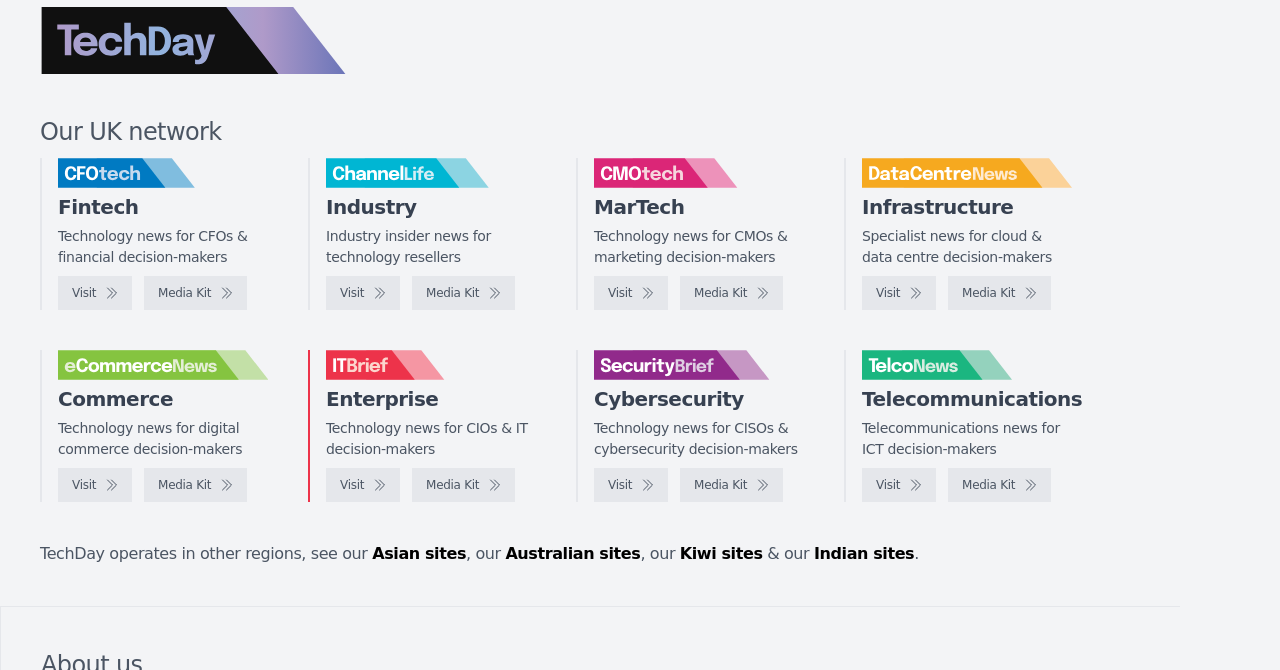Predict the bounding box coordinates of the area that should be clicked to accomplish the following instruction: "Check Media Kit of ChannelLife". The bounding box coordinates should consist of four float numbers between 0 and 1, i.e., [left, top, right, bottom].

[0.322, 0.412, 0.402, 0.462]